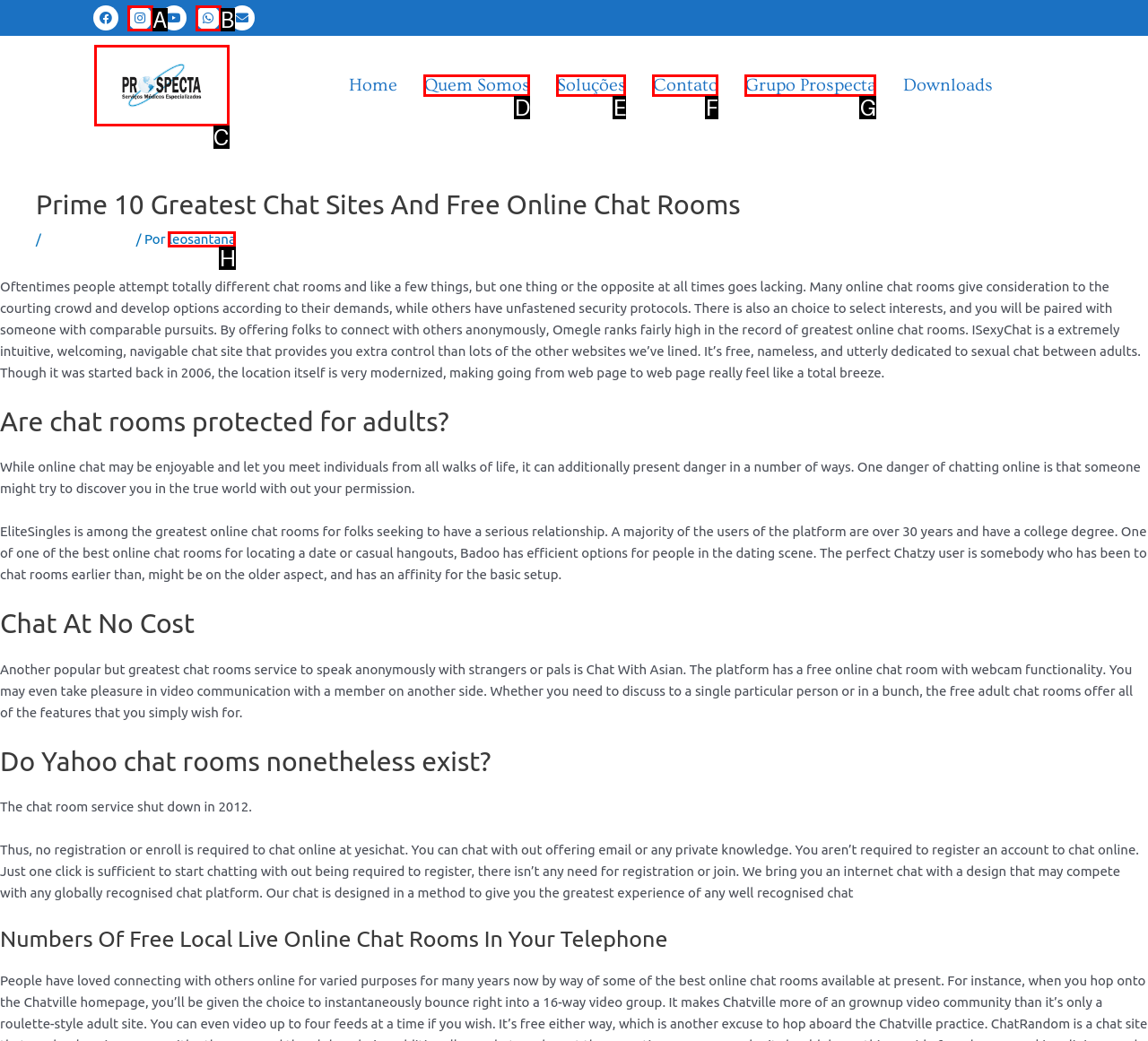Identify the UI element that corresponds to this description: Soluções
Respond with the letter of the correct option.

E